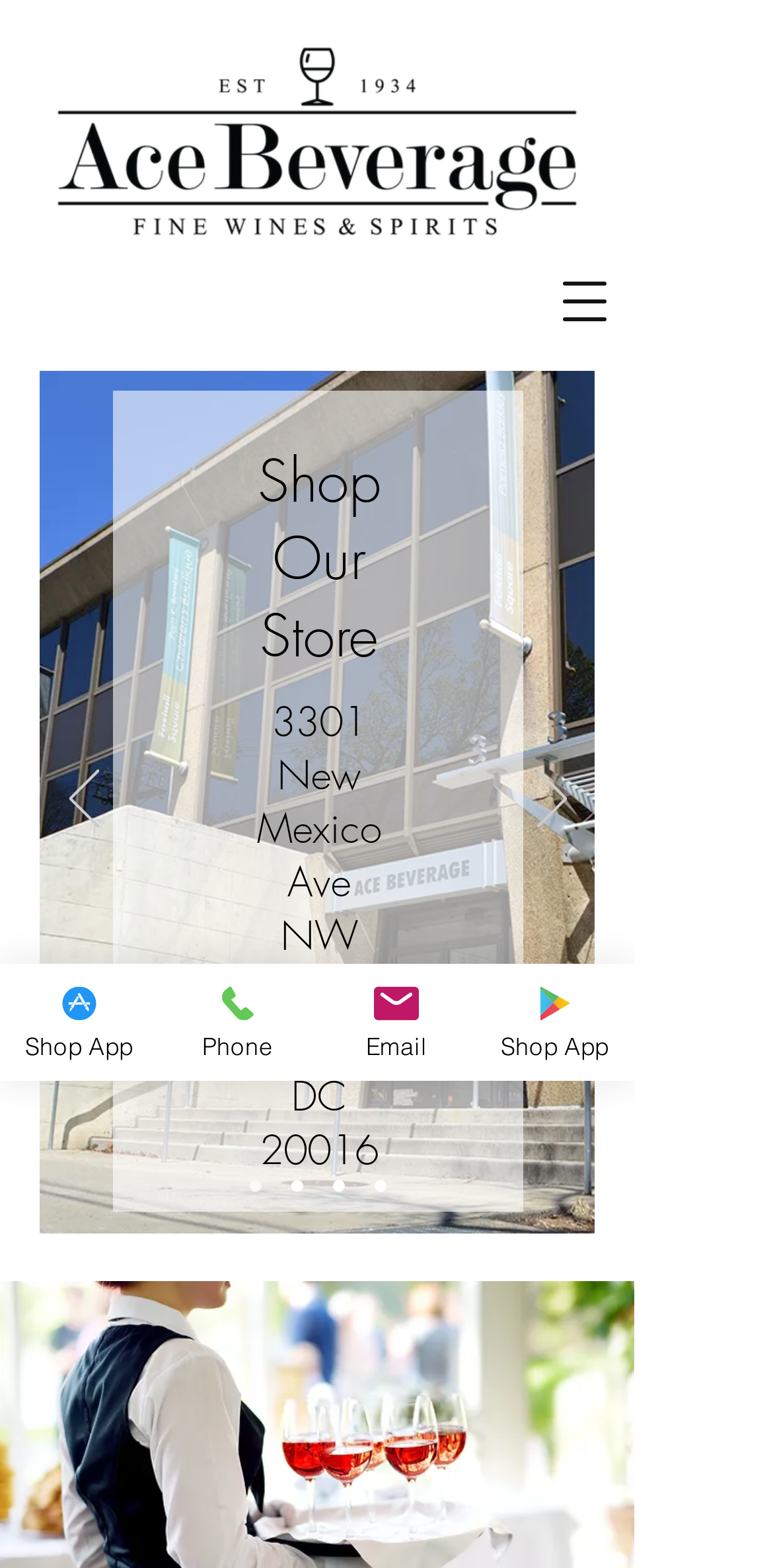Can you find the bounding box coordinates for the element that needs to be clicked to execute this instruction: "View previous slide"? The coordinates should be given as four float numbers between 0 and 1, i.e., [left, top, right, bottom].

[0.088, 0.491, 0.127, 0.532]